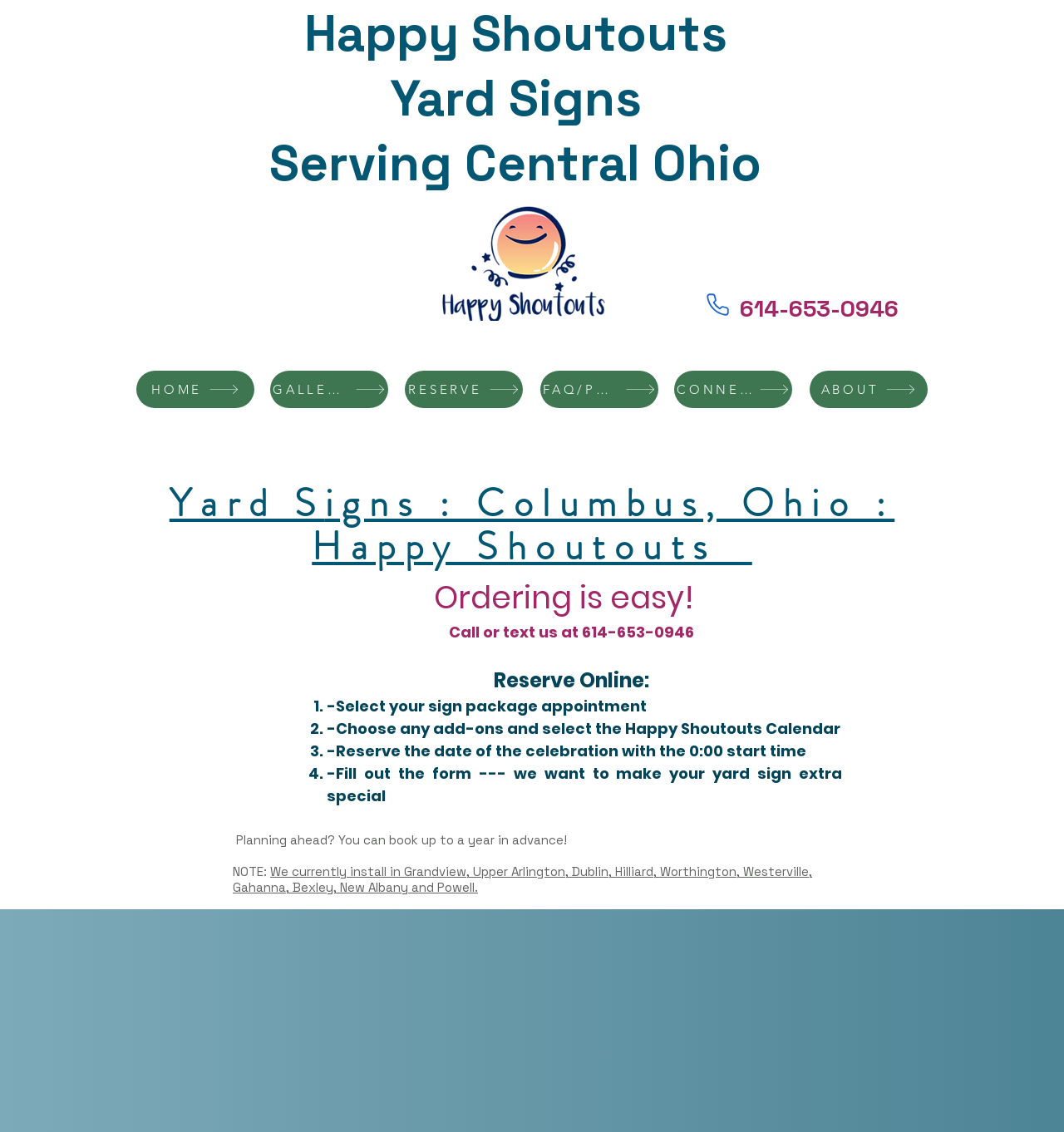Please give a succinct answer using a single word or phrase:
What is the name of the company that offers yard sign displays?

Happy Shoutouts